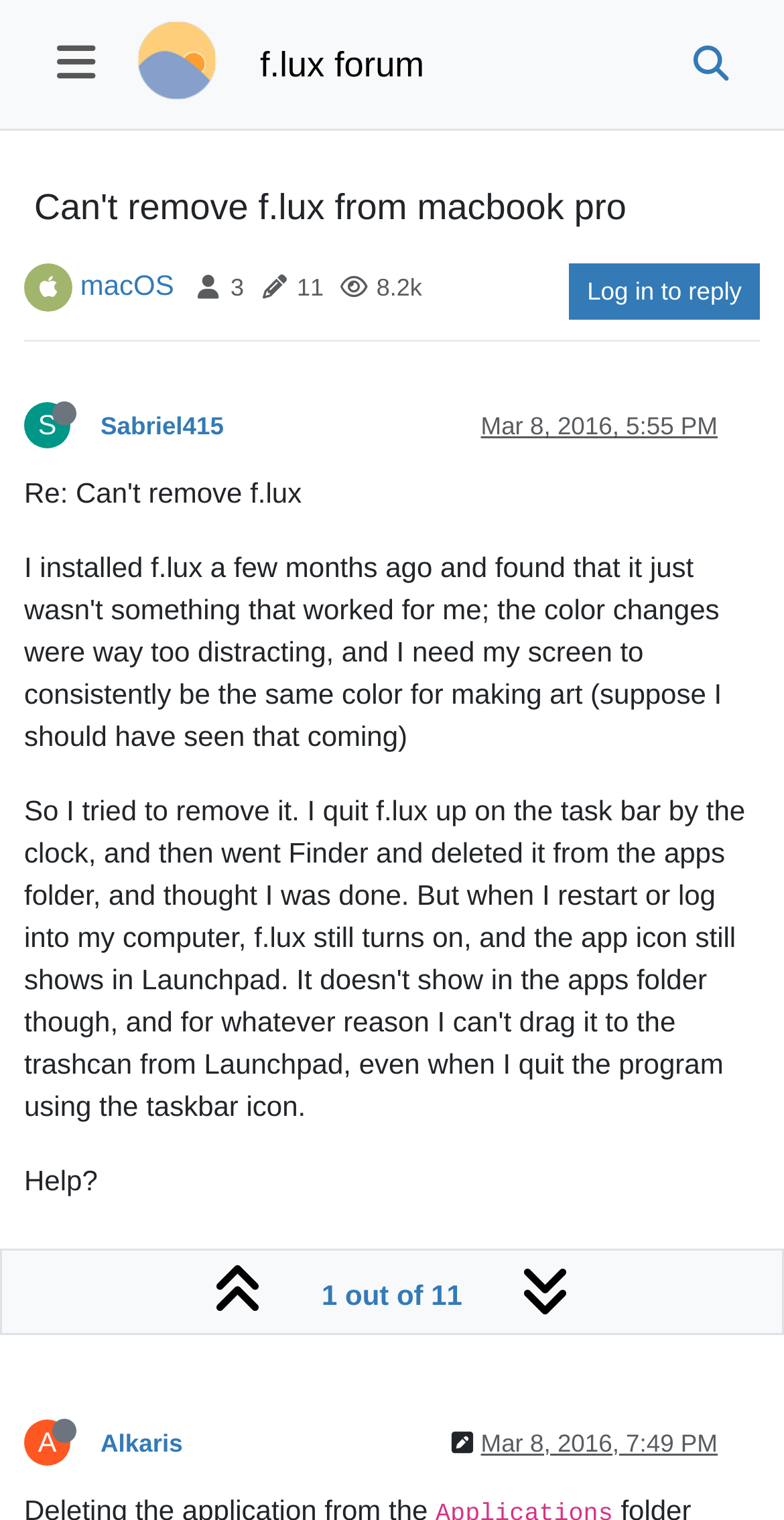Locate the bounding box coordinates of the region to be clicked to comply with the following instruction: "View user profile of Sabriel415". The coordinates must be four float numbers between 0 and 1, in the form [left, top, right, bottom].

[0.128, 0.271, 0.285, 0.29]